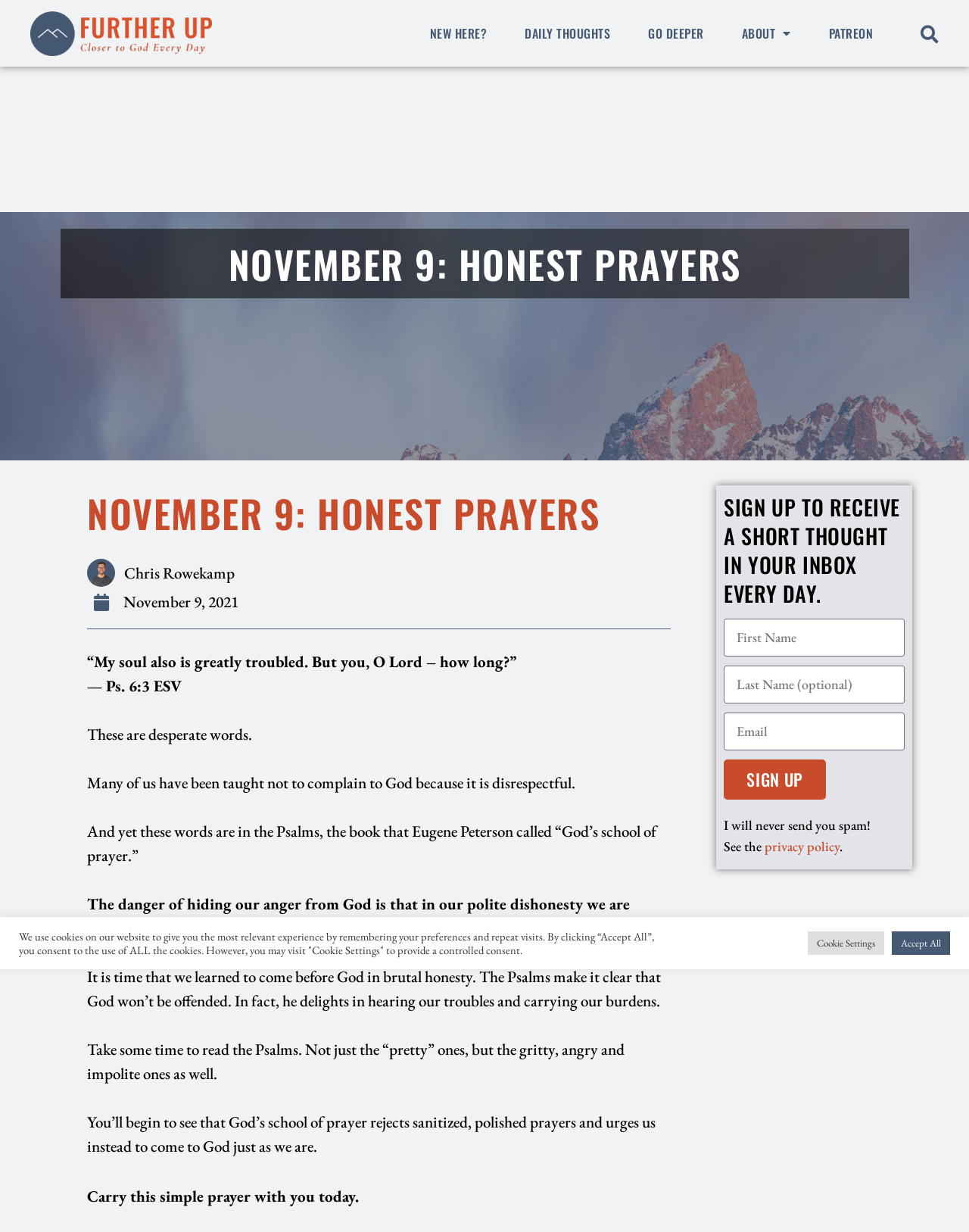What is the action suggested by the text for the reader to do with the Psalms?
Using the screenshot, give a one-word or short phrase answer.

Read them